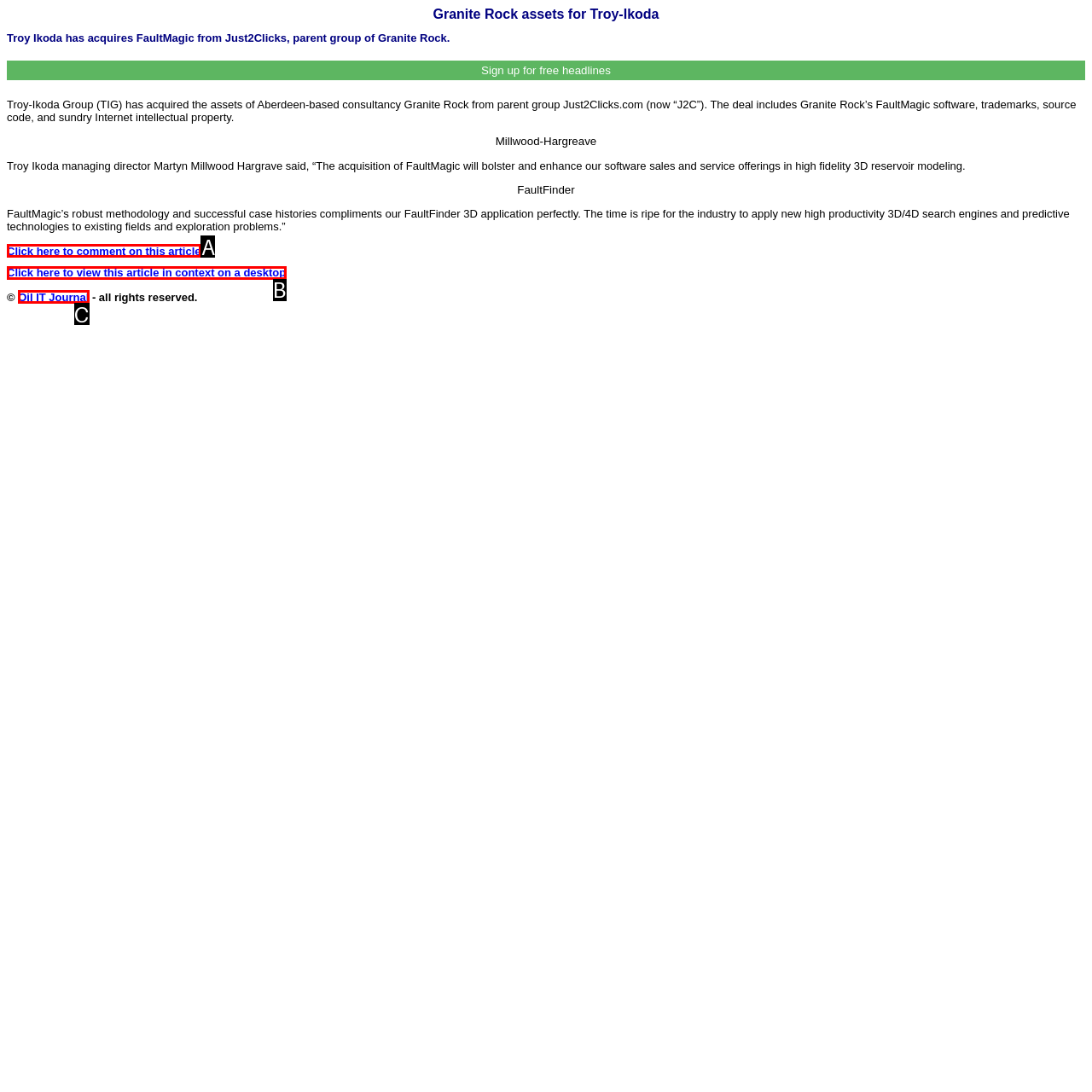Tell me which one HTML element best matches the description: Oil IT Journal Answer with the option's letter from the given choices directly.

C